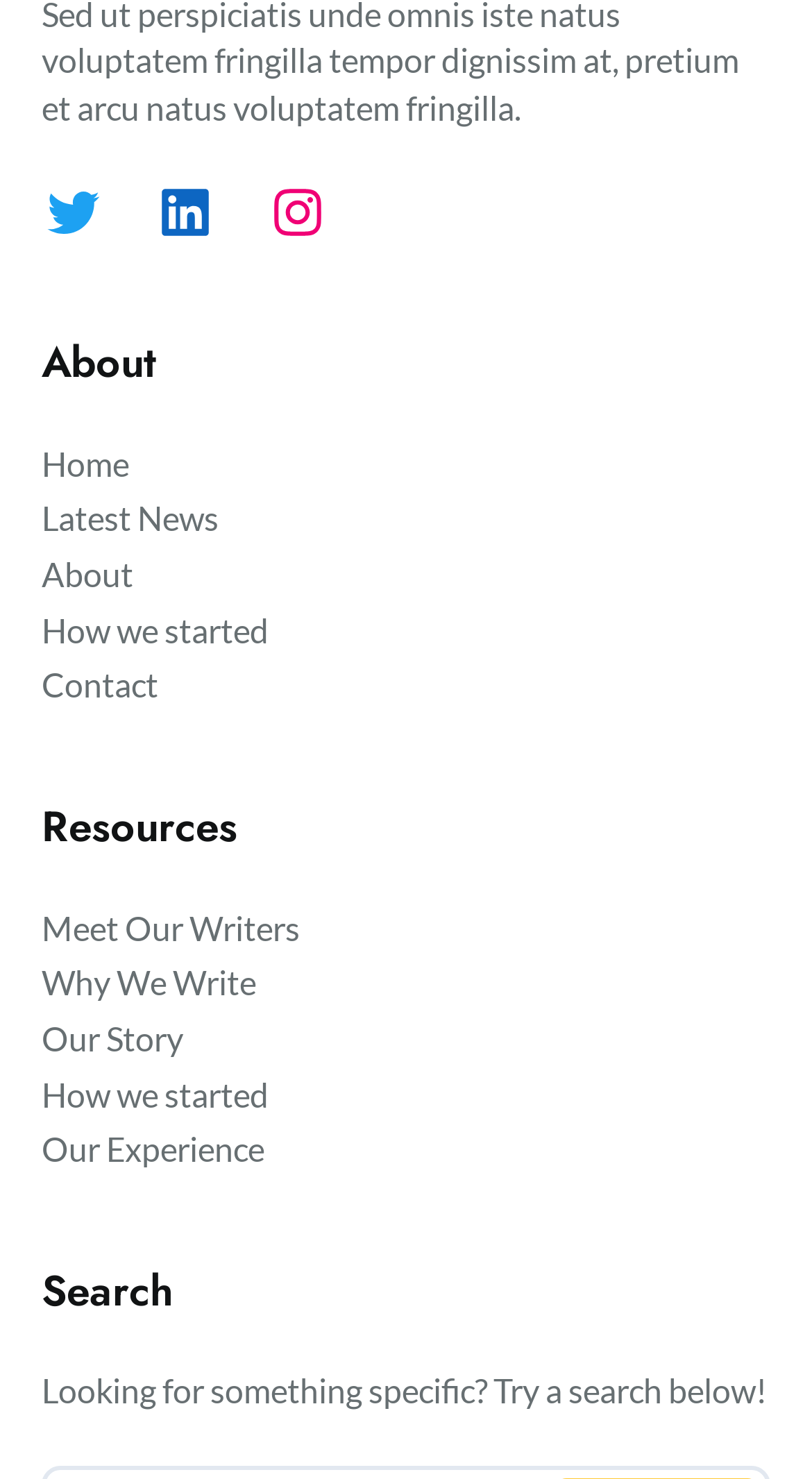Determine the bounding box coordinates of the clickable element to achieve the following action: 'Click on Twitter'. Provide the coordinates as four float values between 0 and 1, formatted as [left, top, right, bottom].

[0.051, 0.123, 0.128, 0.165]